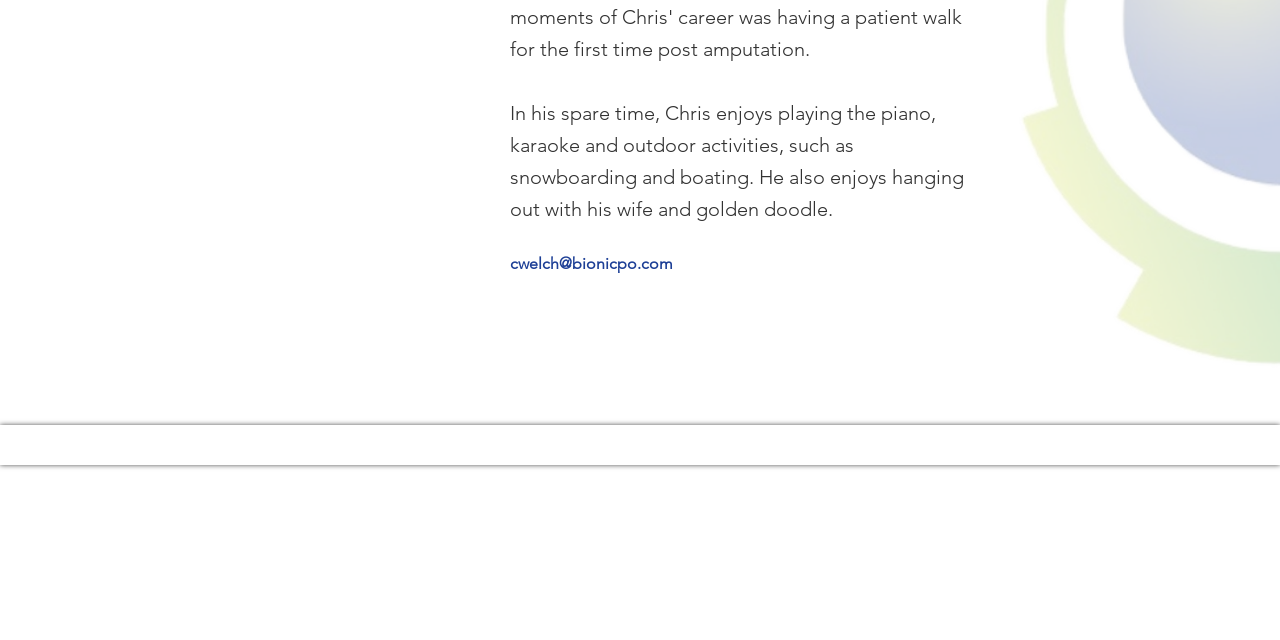Find the bounding box coordinates for the HTML element described in this sentence: "cwelch@bionicpo.com". Provide the coordinates as four float numbers between 0 and 1, in the format [left, top, right, bottom].

[0.398, 0.397, 0.526, 0.426]